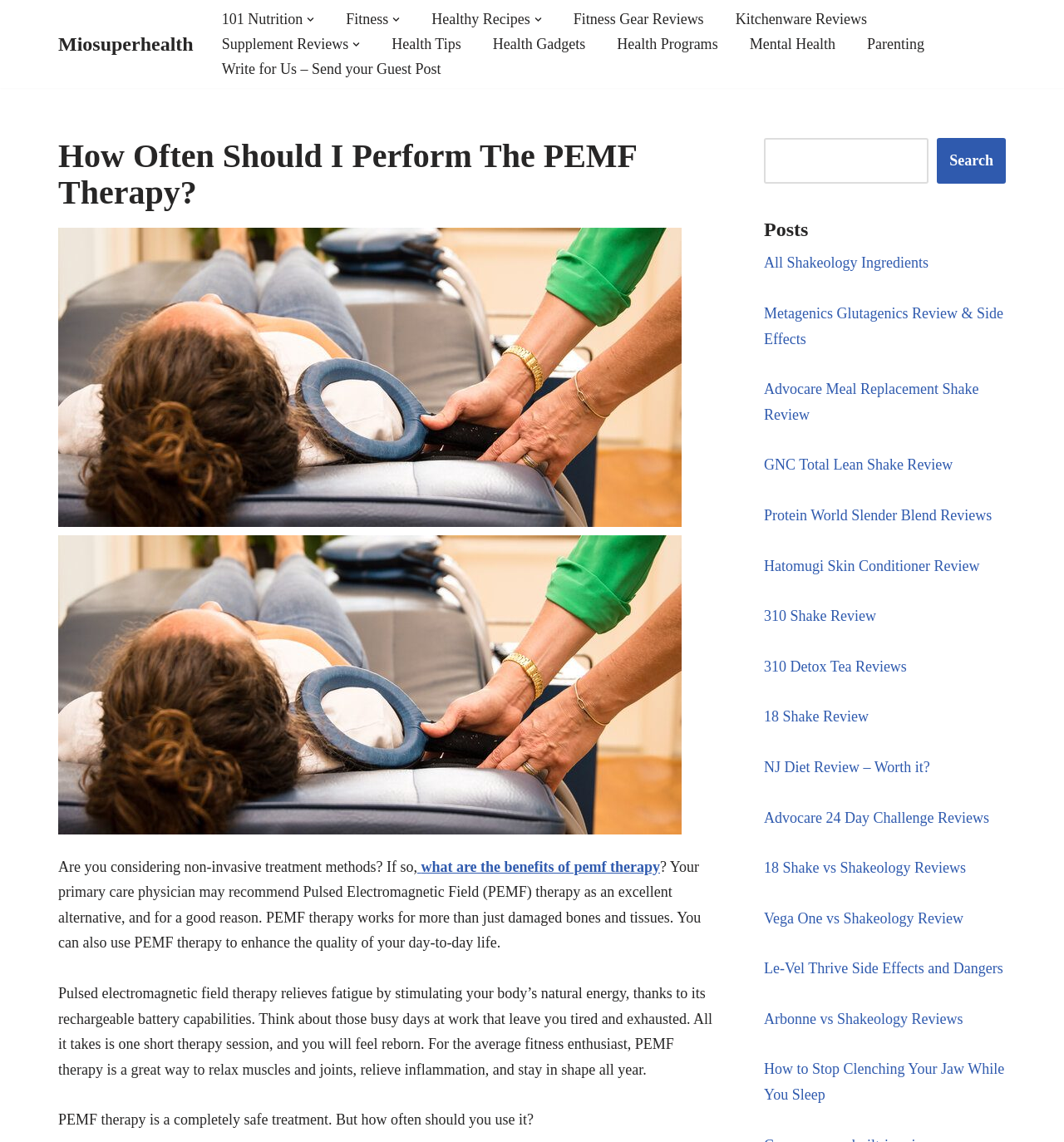What is the purpose of PEMF therapy according to the article?
Using the image as a reference, answer with just one word or a short phrase.

Relieve fatigue and enhance daily life